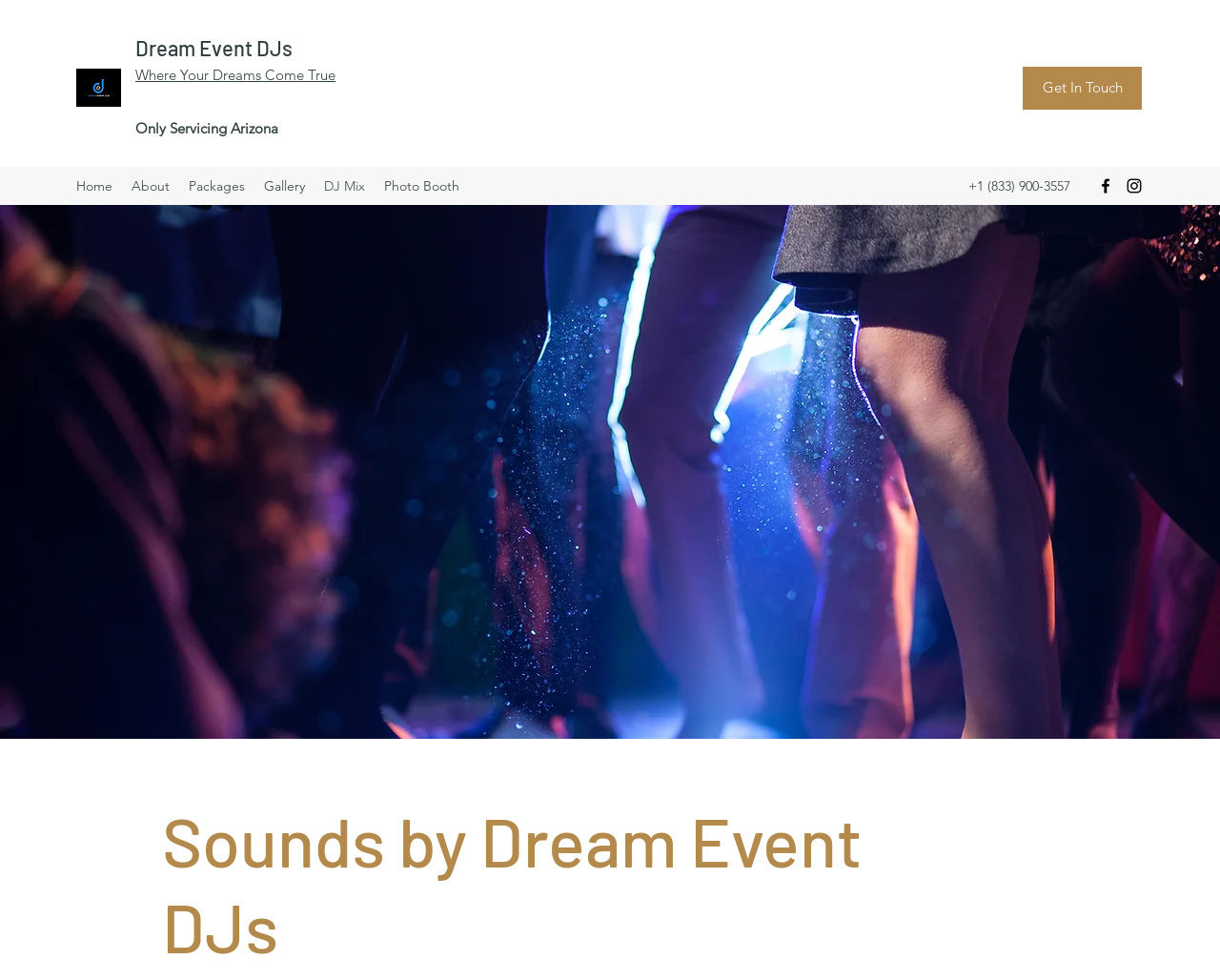What is the company name?
Respond with a short answer, either a single word or a phrase, based on the image.

Dream Event DJs